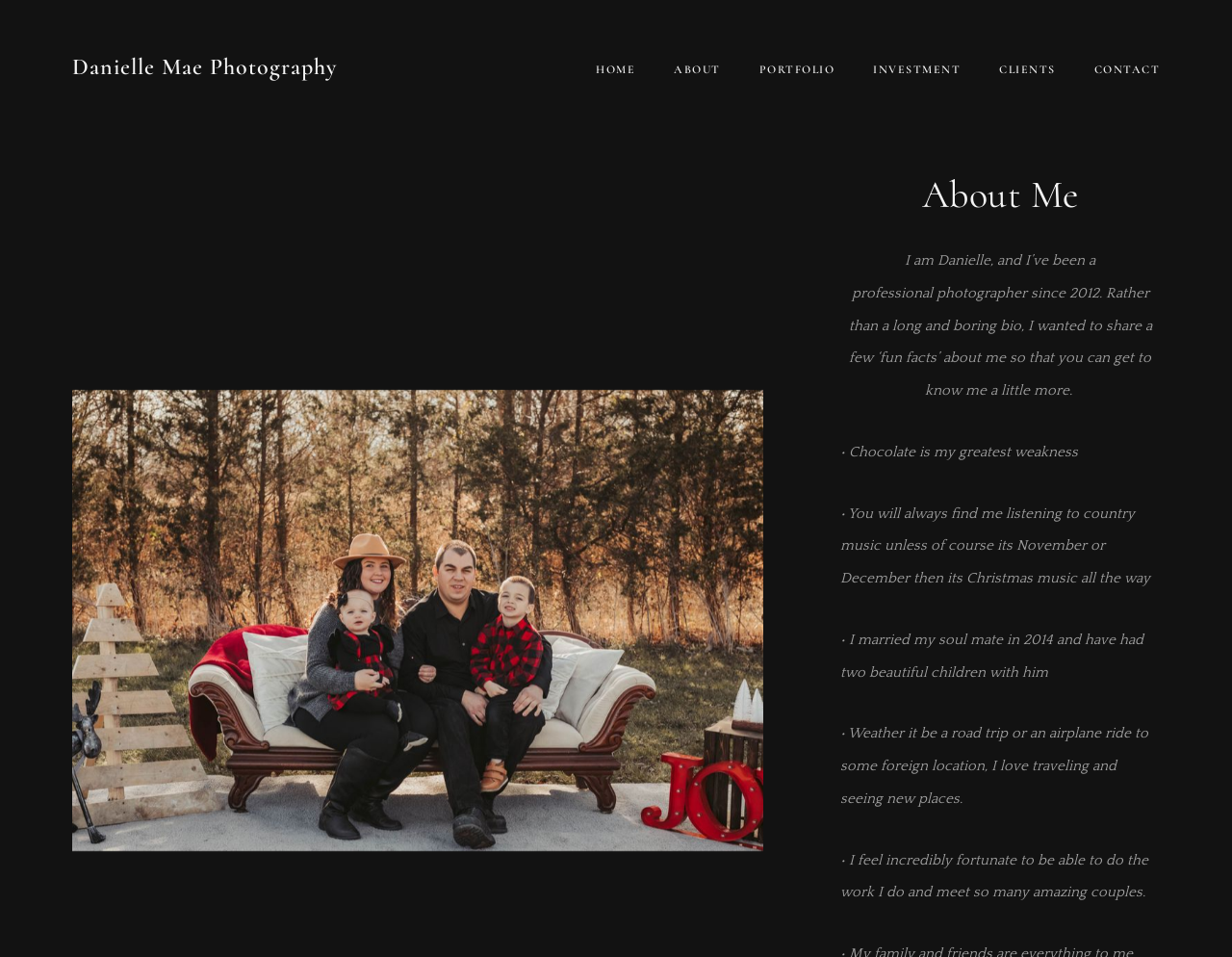Please respond to the question with a concise word or phrase:
How many fun facts are shared about the photographer?

5